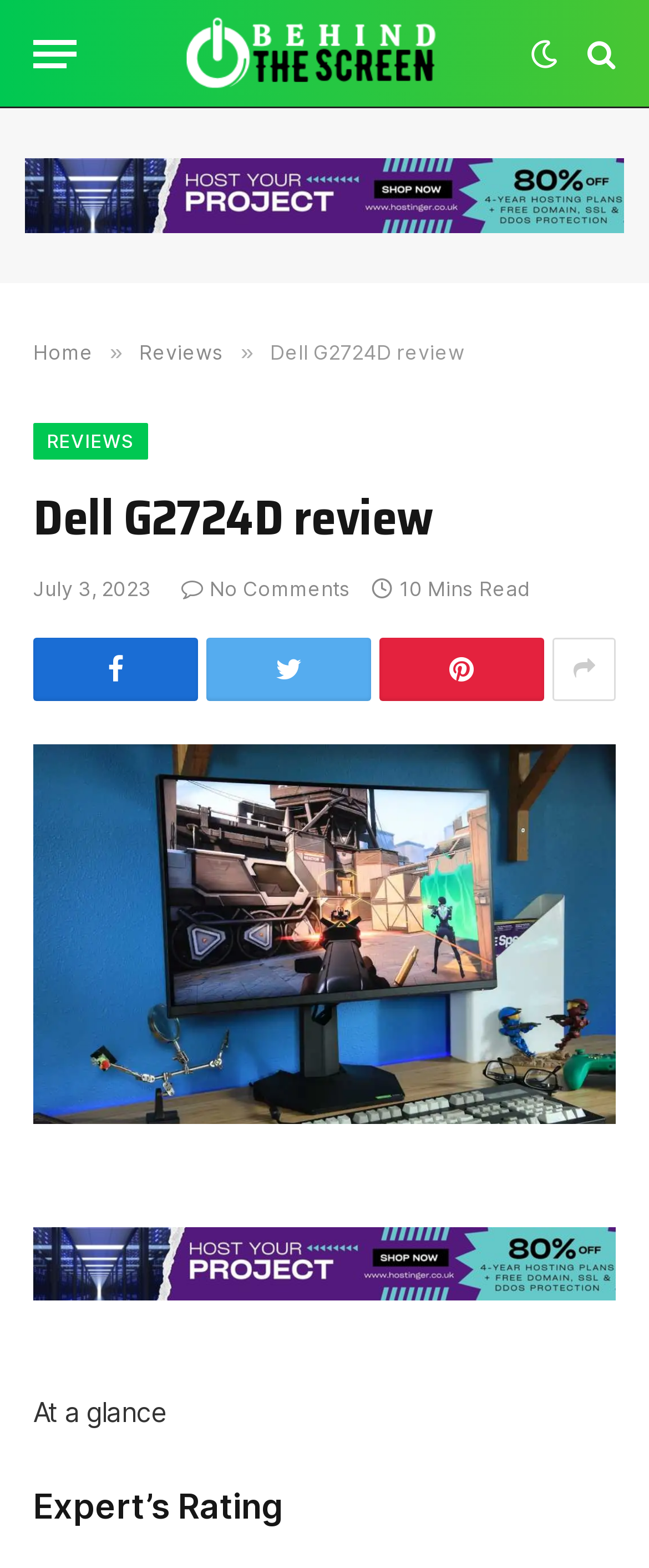Please find the bounding box coordinates of the element's region to be clicked to carry out this instruction: "Go to the home page".

[0.051, 0.216, 0.144, 0.232]